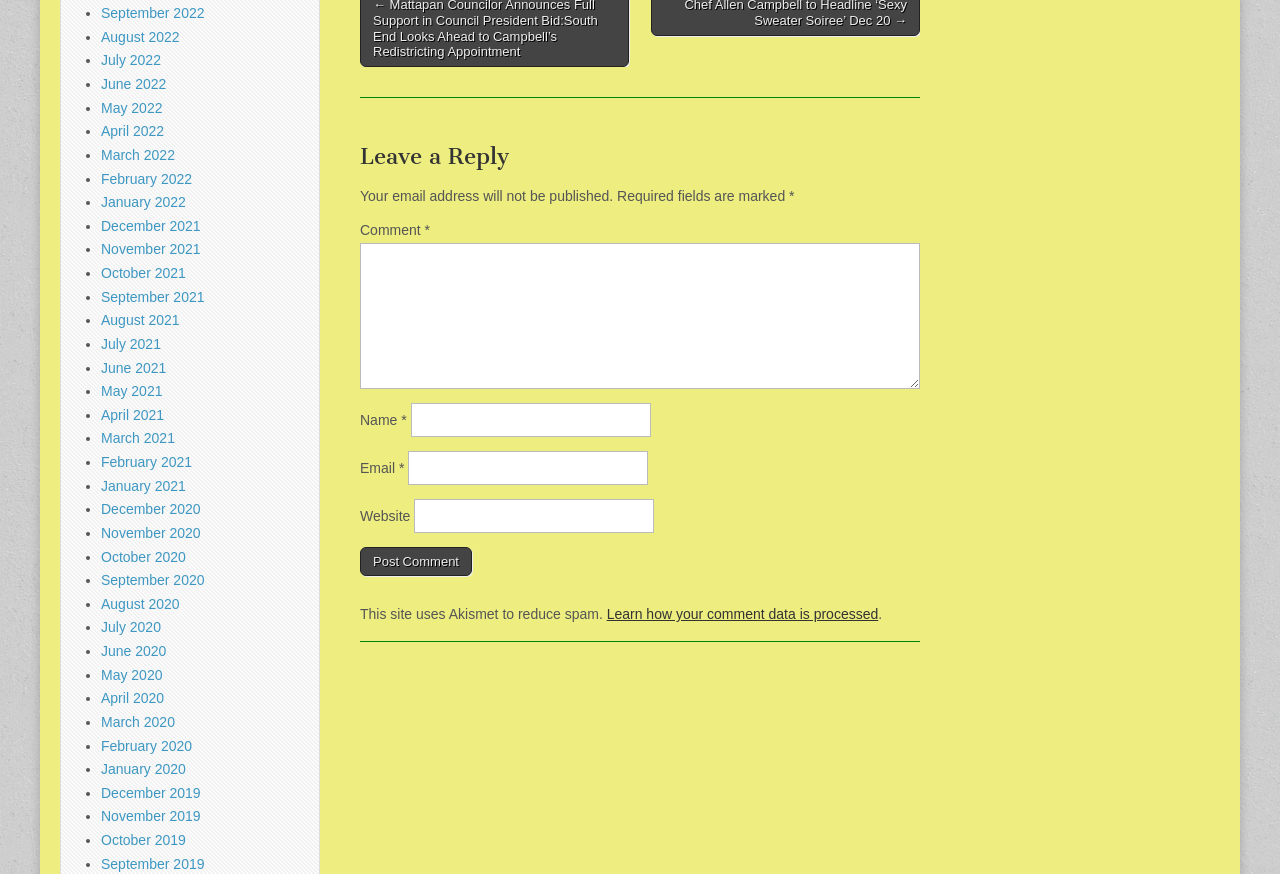Please provide a one-word or phrase answer to the question: 
What are the available months to view archives?

Multiple months